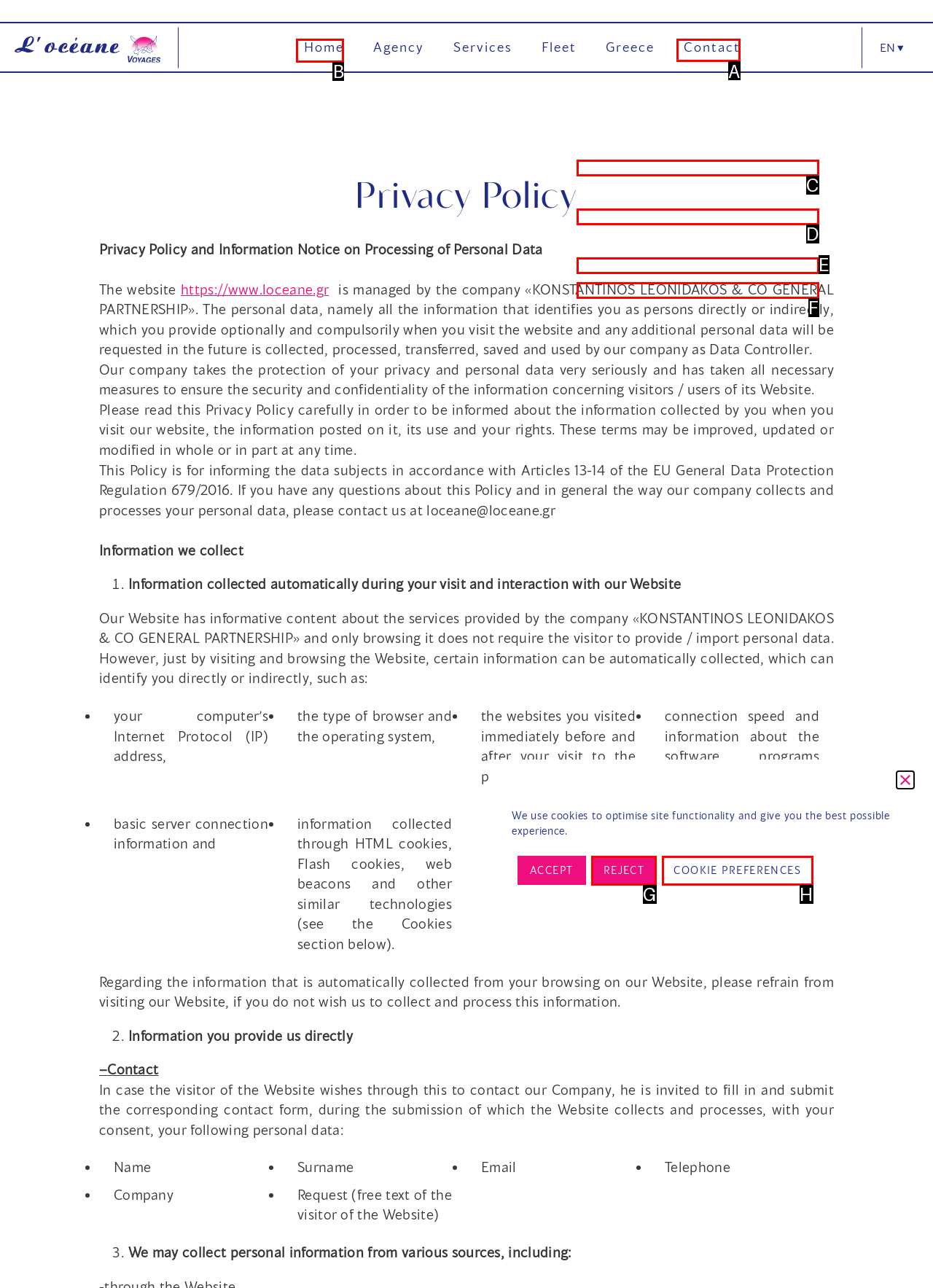To achieve the task: Click the 'Contact' link, indicate the letter of the correct choice from the provided options.

A